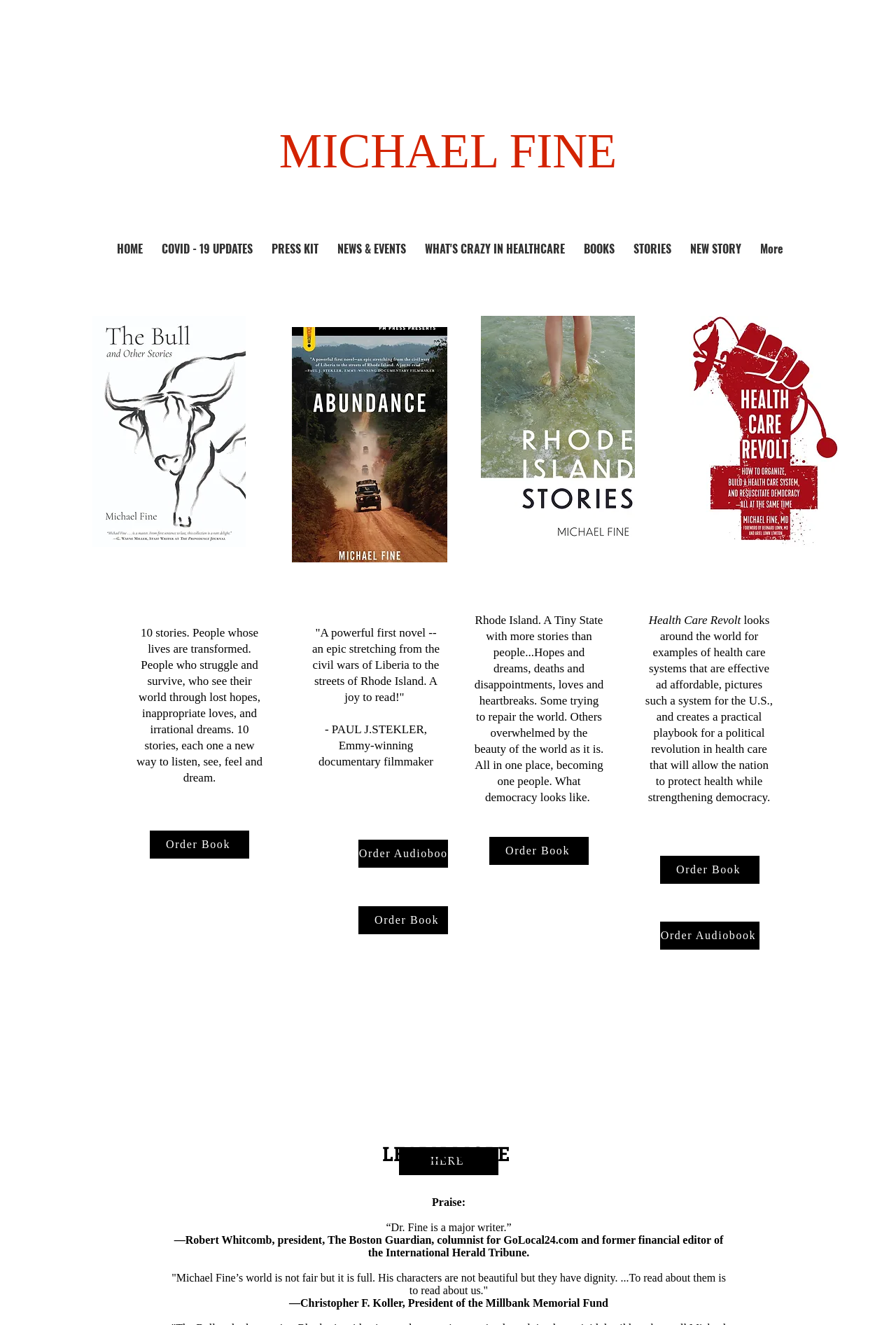Determine the bounding box coordinates for the UI element with the following description: "COVID - 19 UPDATES". The coordinates should be four float numbers between 0 and 1, represented as [left, top, right, bottom].

[0.168, 0.18, 0.291, 0.196]